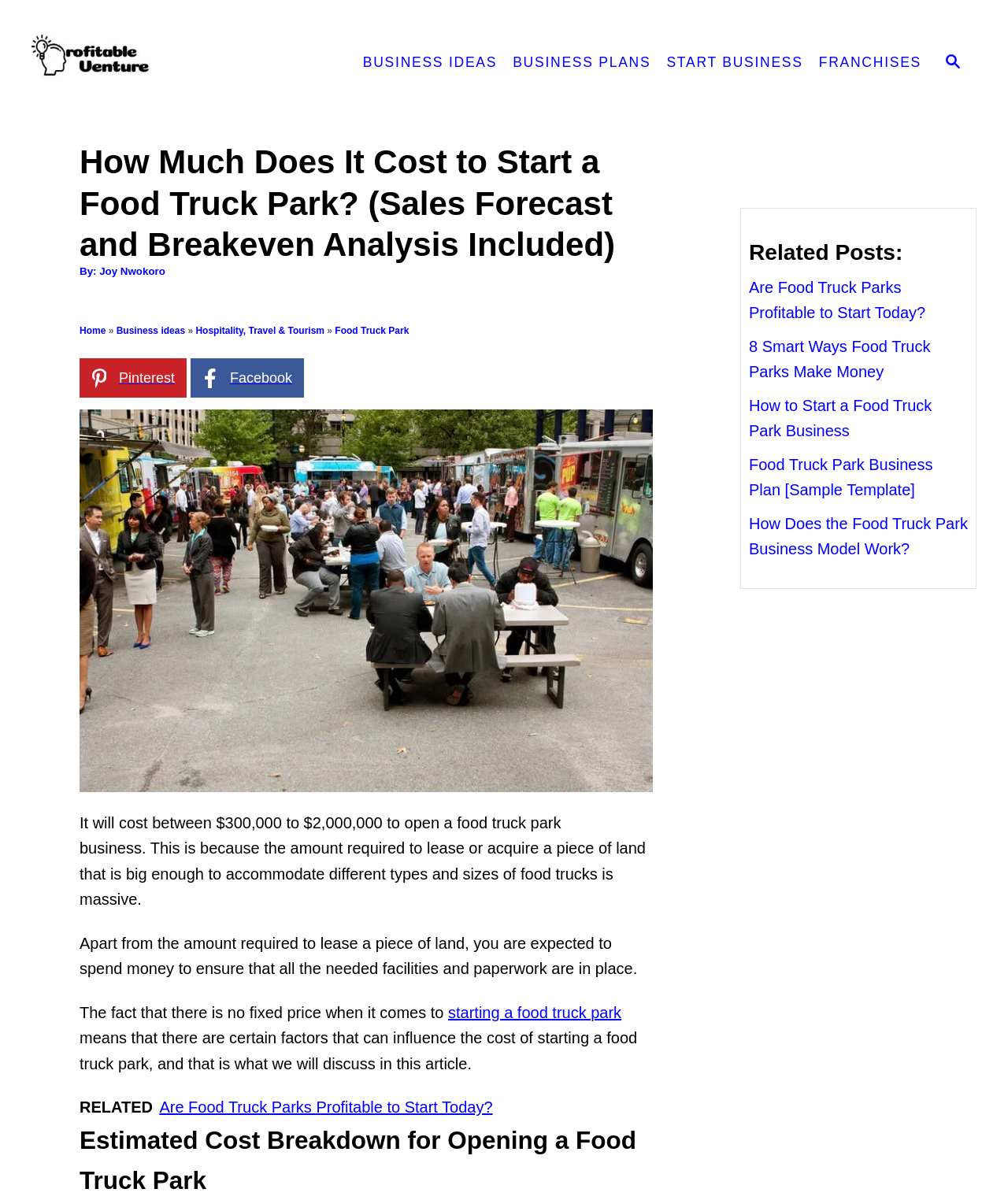Determine the bounding box coordinates in the format (top-left x, top-left y, bottom-right x, bottom-right y). Ensure all values are floating point numbers between 0 and 1. Identify the bounding box of the UI element described by: parent_node: SEARCH title="ProfitableVenture"

[0.031, 0.0, 0.309, 0.105]